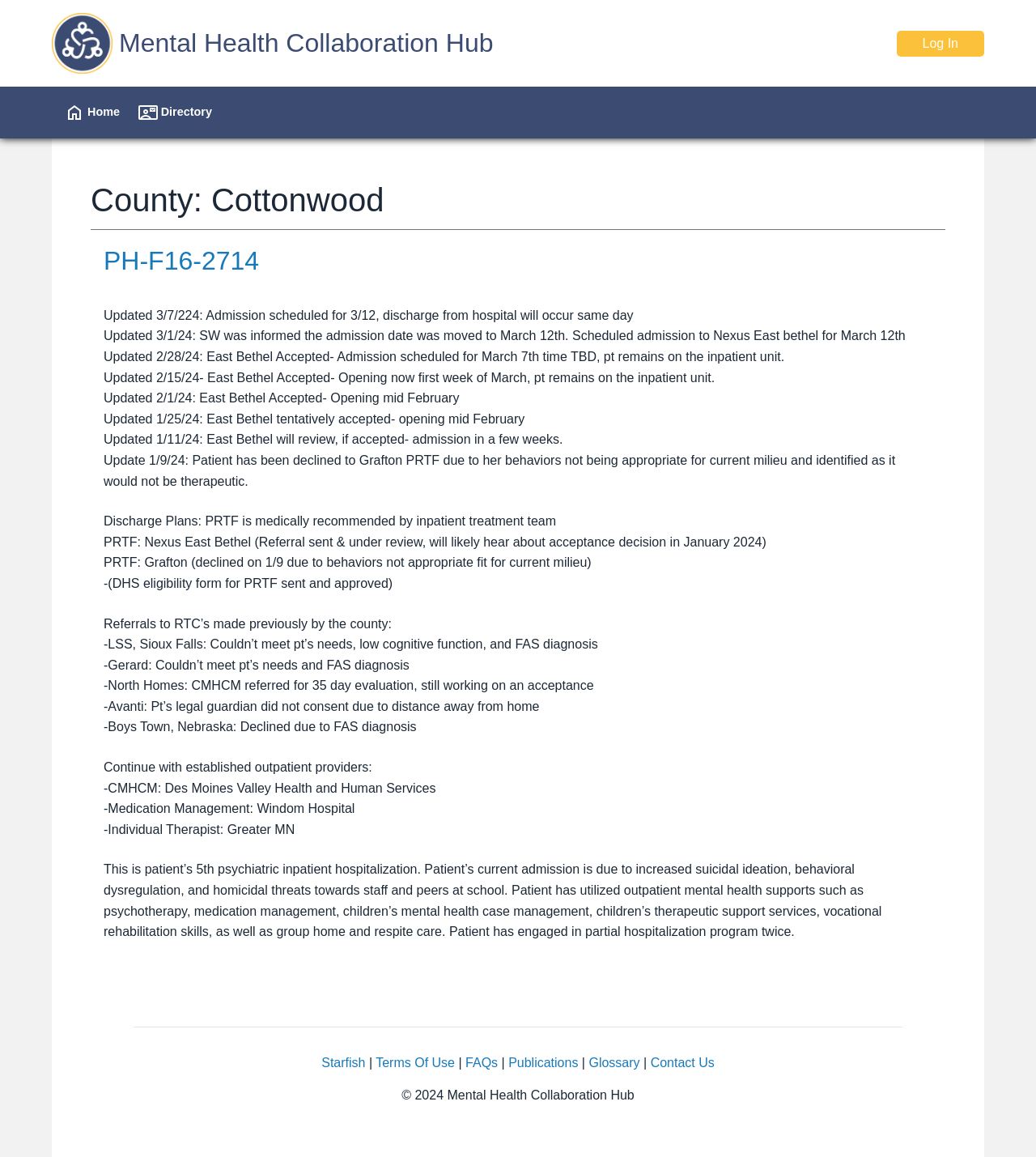Could you please study the image and provide a detailed answer to the question:
What is the reason for the patient's current admission?

The reason for the patient's current admission can be determined by looking at the text 'This is patient’s 5th psychiatric inpatient hospitalization. Patient’s current admission is due to increased suicidal ideation, behavioral dysregulation, and homicidal threats towards staff and peers at school.' which indicates that the patient's current admission is due to increased suicidal ideation, among other reasons.